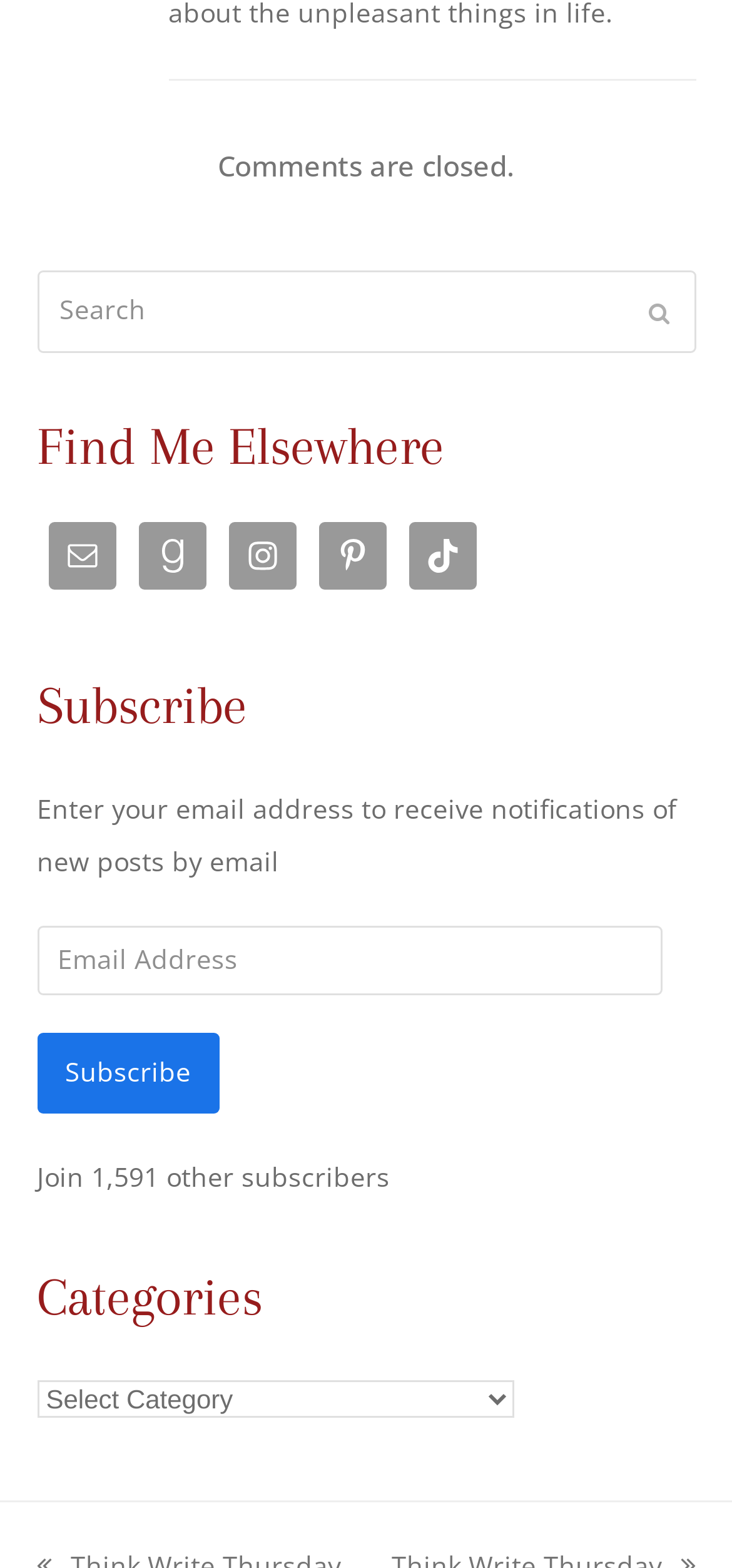Can you give a detailed response to the following question using the information from the image? How many subscribers are there currently?

There are currently 1,591 subscribers because the StaticText element with the text 'Join 1,591 other subscribers' is present on the page.